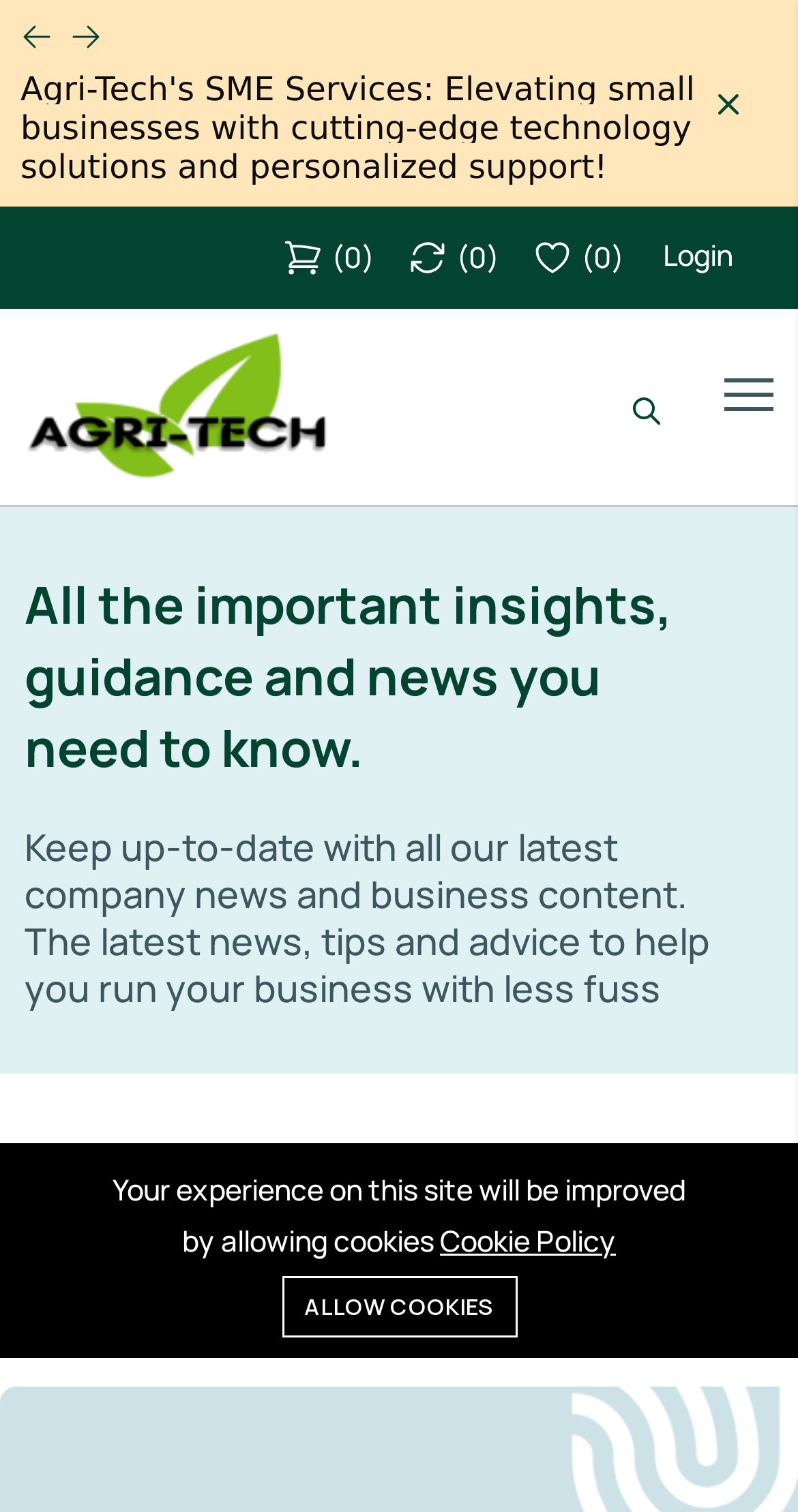Provide a thorough description of the webpage's content and layout.

The webpage is about Agri-Tech Organics (PNG) Limited, a leading ICT solutions provider in Papua New Guinea. At the top, there are two buttons, "Next button" and "Previous button", accompanied by small images, which are positioned side by side. Below these buttons, there is a prominent link that reads "Agri-Tech's SME Services: Elevating small businesses with cutting-edge technology solutions and personalized support!".

On the right side of the page, there is a "Dismiss" button. Below it, there are four links with accompanying images, labeled "( 0 )", "( 0 )", "( 0 )", and "Login". The "Login" link is positioned at the far right.

Further down, there is a link "Iori" with an accompanying image. Next to it, there is a small image. Below these elements, there is a heading that reads "All the important insights, guidance and news you need to know.".

Underneath the heading, there is a block of text that says "Keep up-to-date with all our latest company news and business content. The latest news, tips and advice to help you run your business with less fuss". Below this text, there is a heading "Latest Articles".

At the bottom of the page, there is a message that says "Your experience on this site will be improved by allowing cookies". Next to it, there is a link "Cookie Policy". Below these elements, there is a prominent button "ALLOW COOKIES".